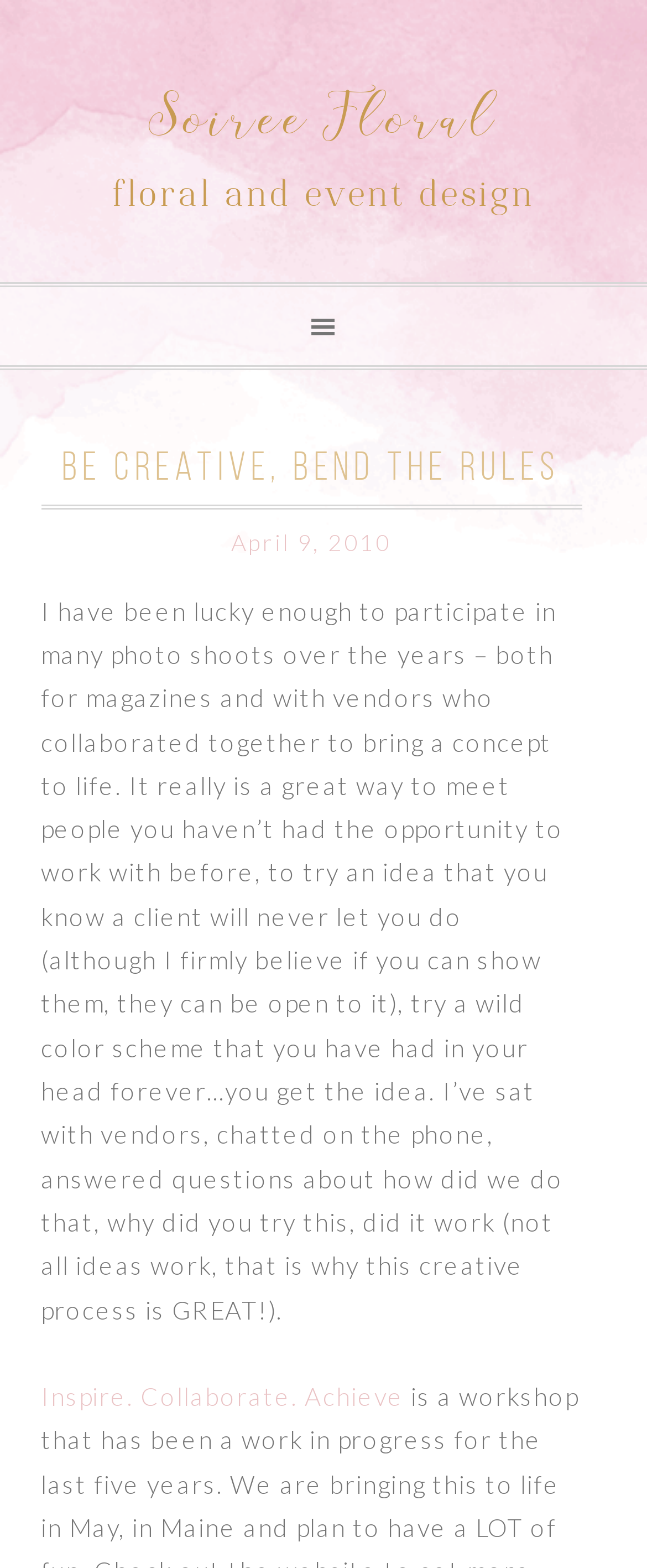What is the name of the company?
Based on the image, provide a one-word or brief-phrase response.

Soiree Floral